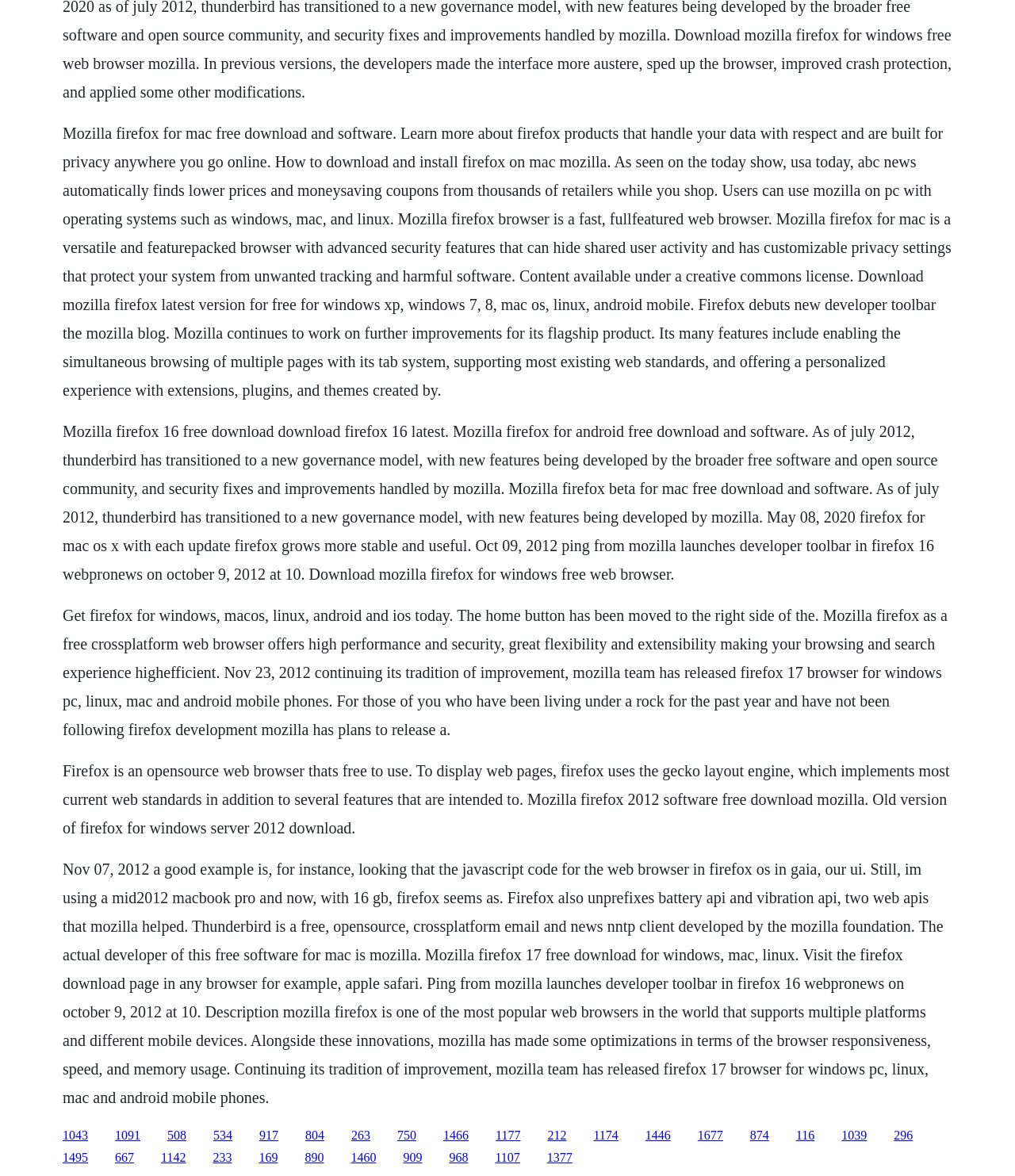Specify the bounding box coordinates of the element's region that should be clicked to achieve the following instruction: "Get Firefox for macOS, Linux, Android and iOS". The bounding box coordinates consist of four float numbers between 0 and 1, in the format [left, top, right, bottom].

[0.165, 0.959, 0.184, 0.971]